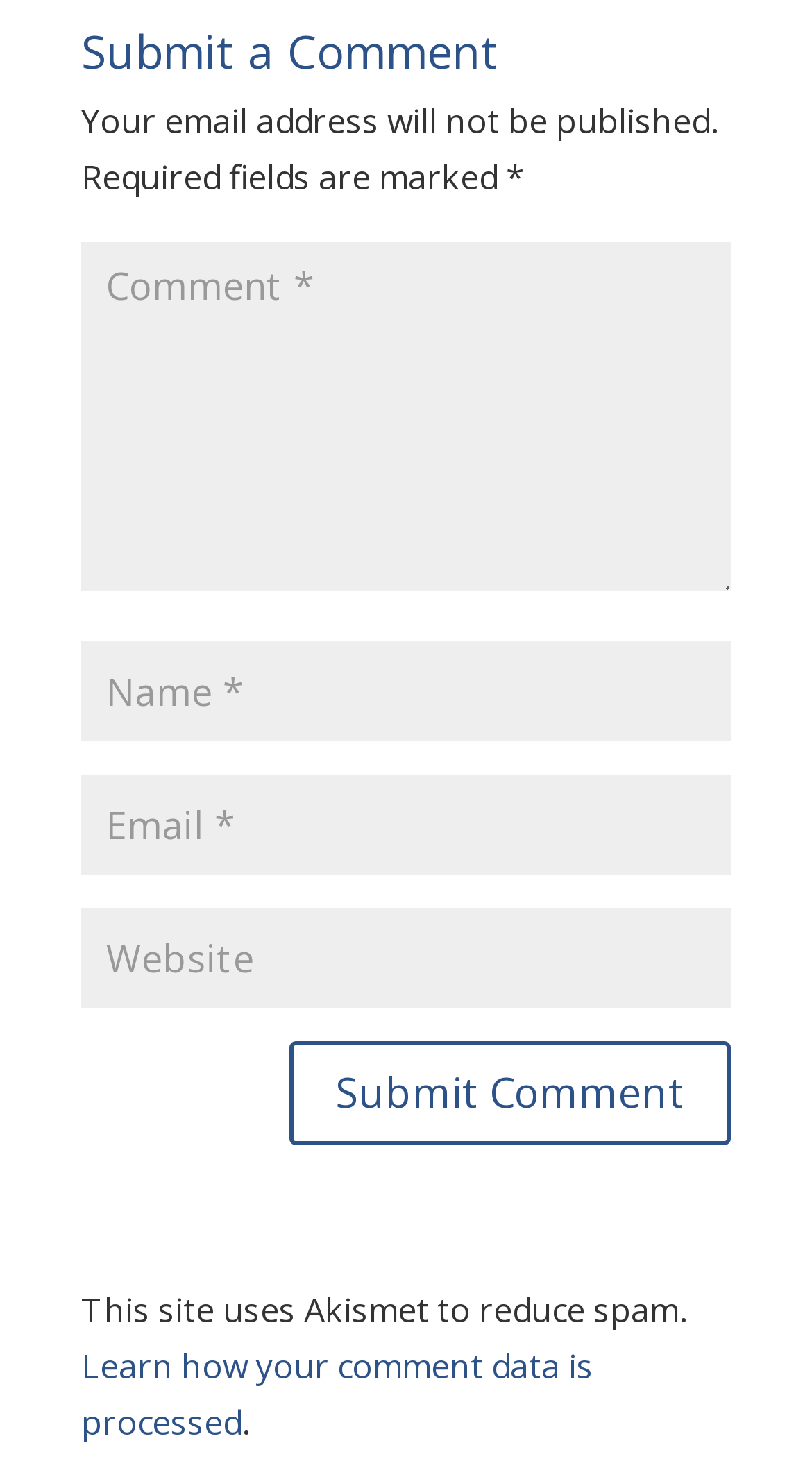What is the function of the button at the bottom?
Provide a concise answer using a single word or phrase based on the image.

Submit Comment